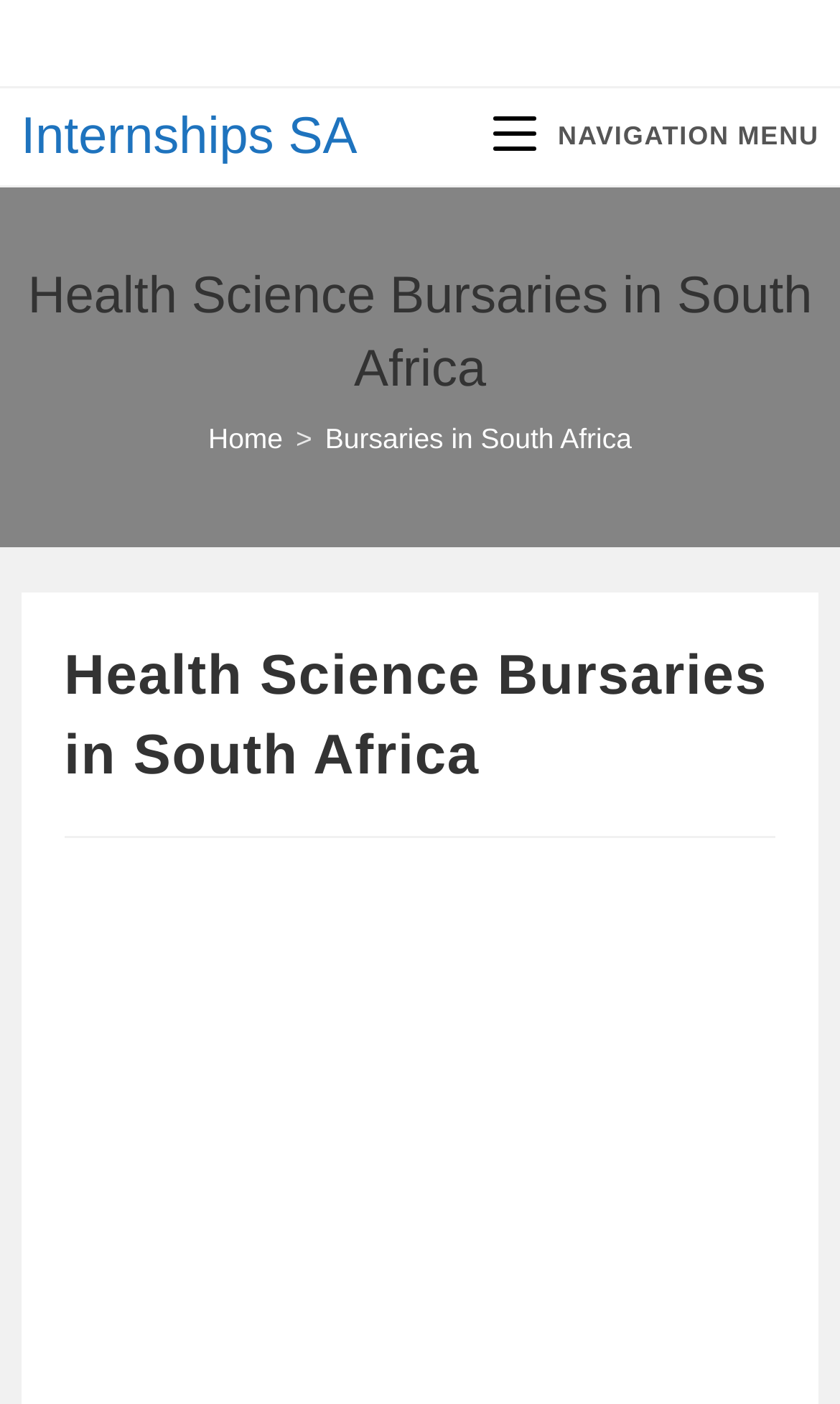What is the name of the website?
Respond to the question with a well-detailed and thorough answer.

I determined the answer by looking at the link element with the text 'Internships SA' at the top of the webpage, which suggests that it is the name of the website.